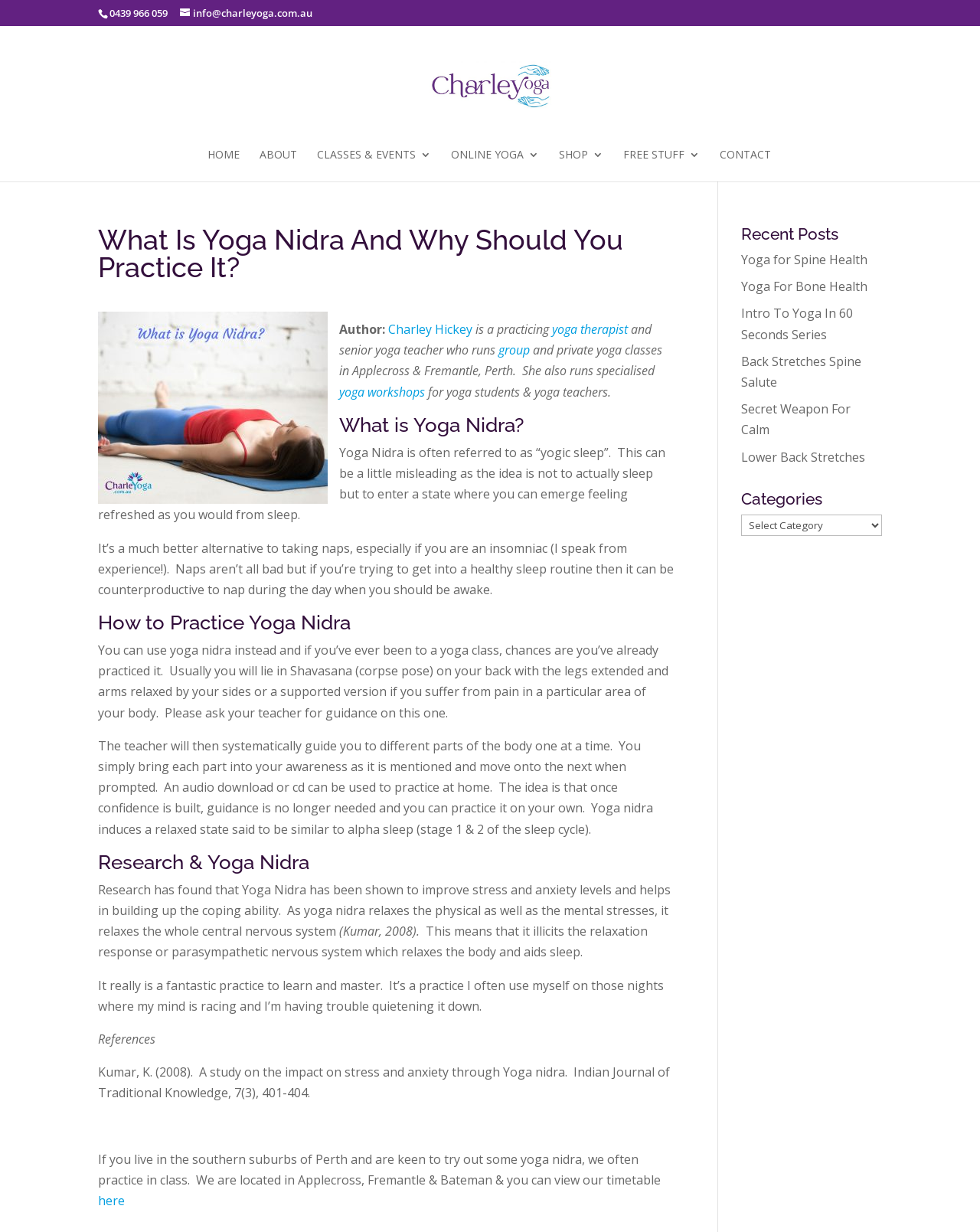What is the purpose of Yoga Nidra?
Can you provide an in-depth and detailed response to the question?

Yoga Nidra is a practice that helps in relaxation and stress relief. It induces a relaxed state similar to alpha sleep, which helps in building up the coping ability and improving stress and anxiety levels.